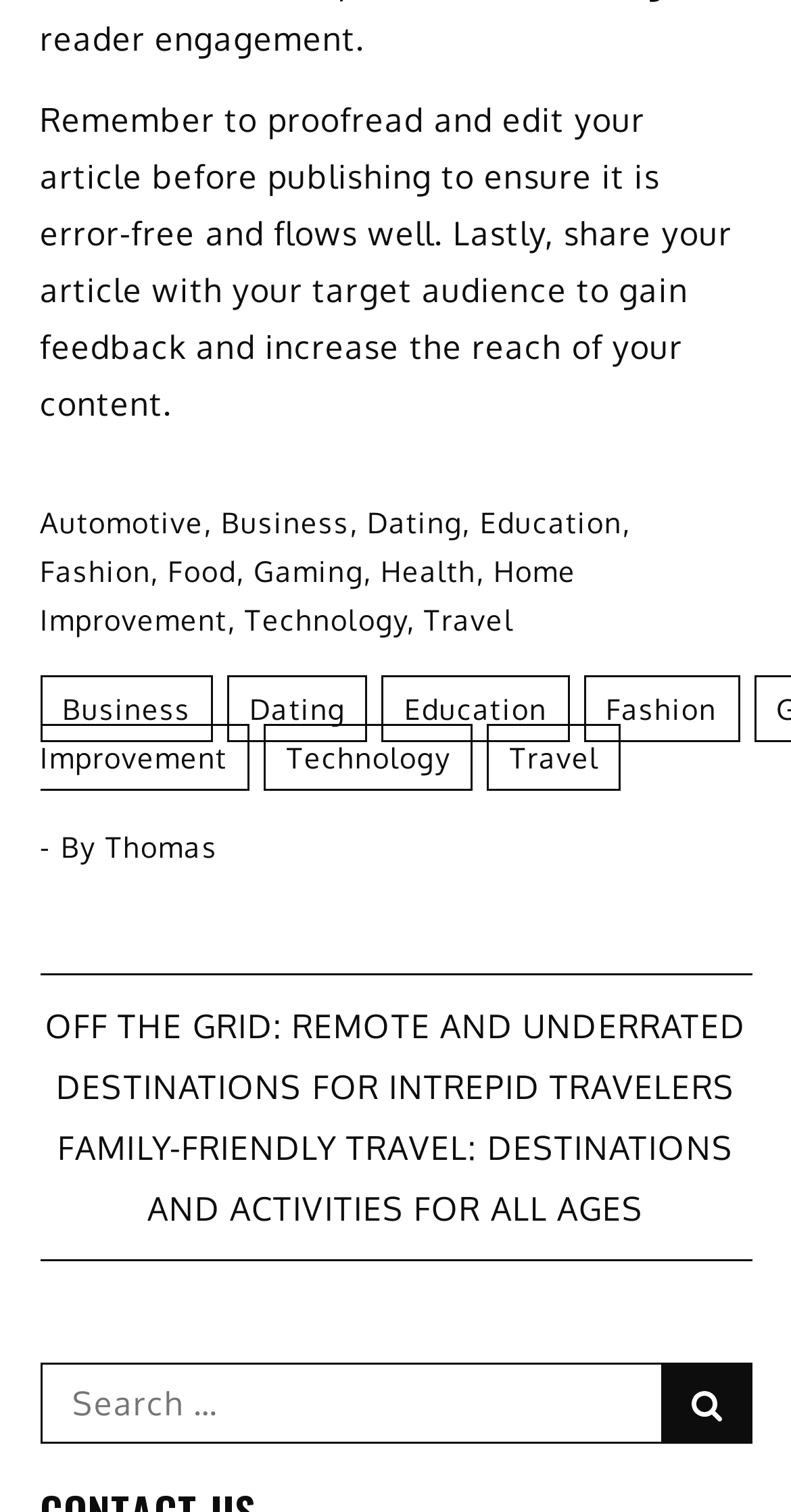Give a one-word or short phrase answer to this question: 
What is the author of the article?

Thomas